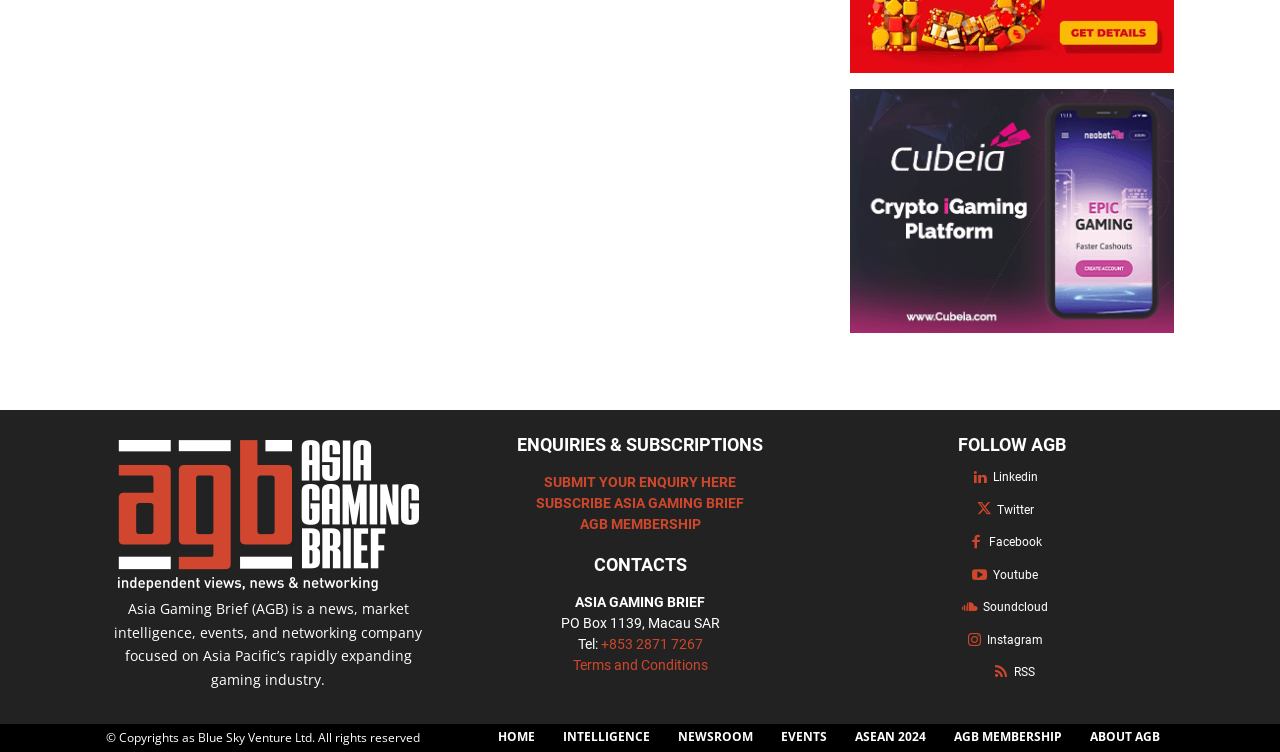Identify the bounding box coordinates of the specific part of the webpage to click to complete this instruction: "View the terms and conditions".

[0.447, 0.873, 0.553, 0.895]